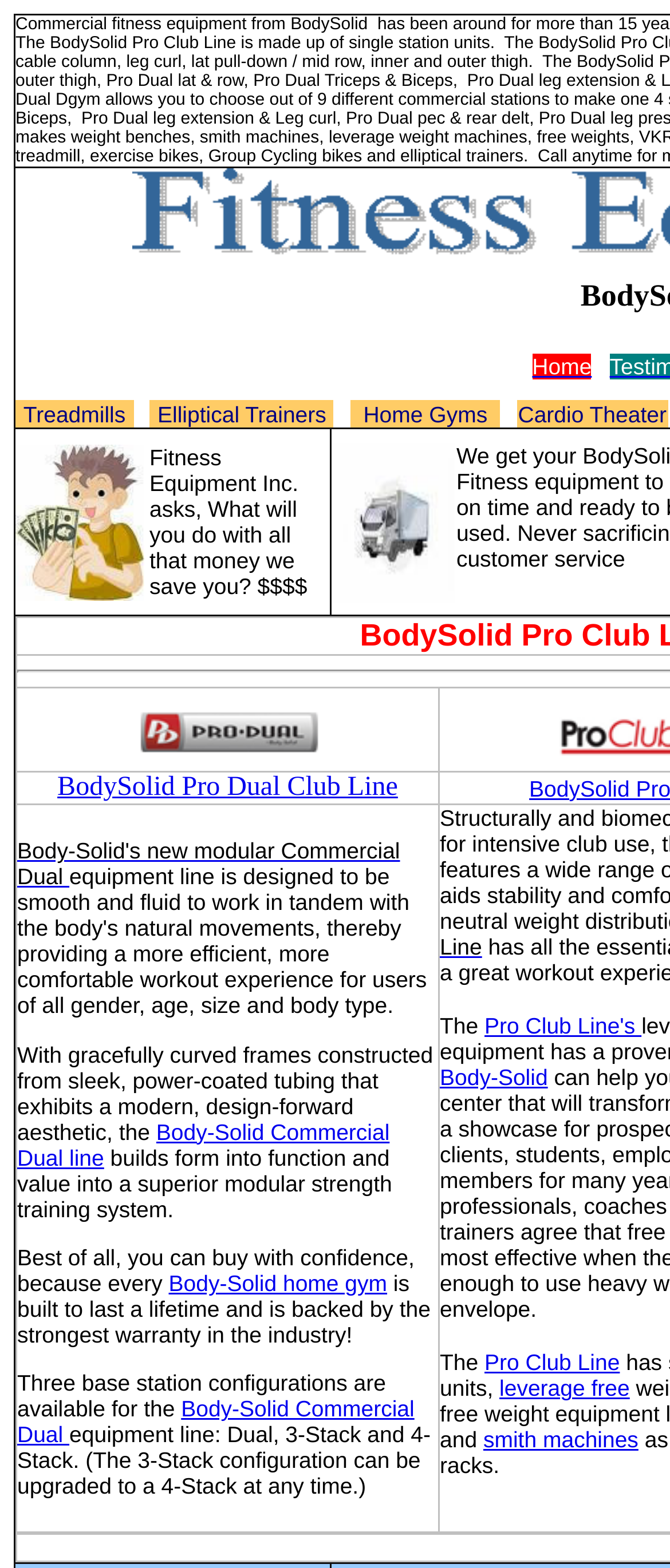What is the unique feature of the Body-Solid Commercial Dual equipment line?
Relying on the image, give a concise answer in one word or a brief phrase.

Smooth and fluid movement